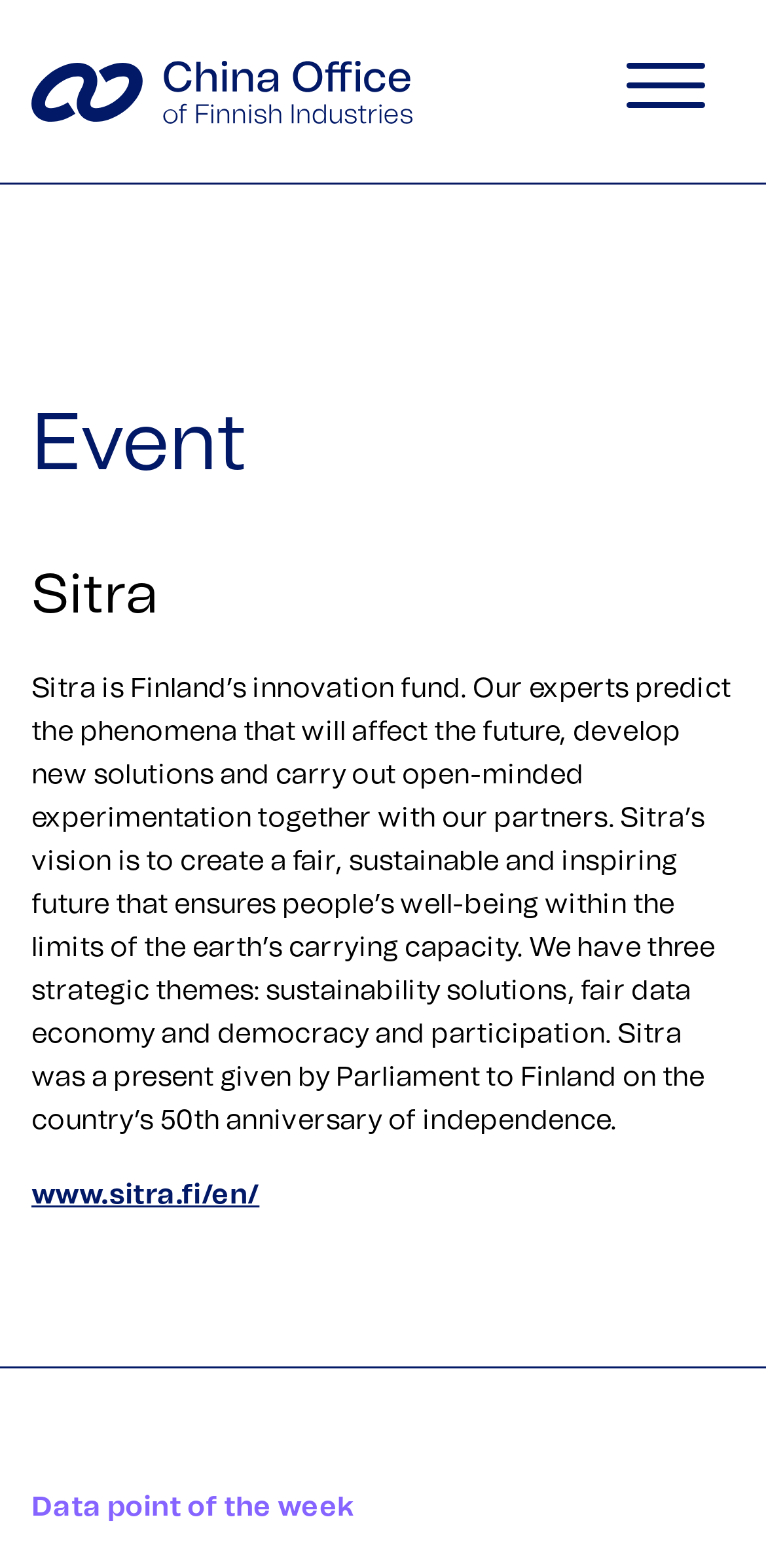Please identify the bounding box coordinates of the clickable region that I should interact with to perform the following instruction: "Click the 'Contact' link". The coordinates should be expressed as four float numbers between 0 and 1, i.e., [left, top, right, bottom].

[0.416, 0.619, 0.584, 0.641]